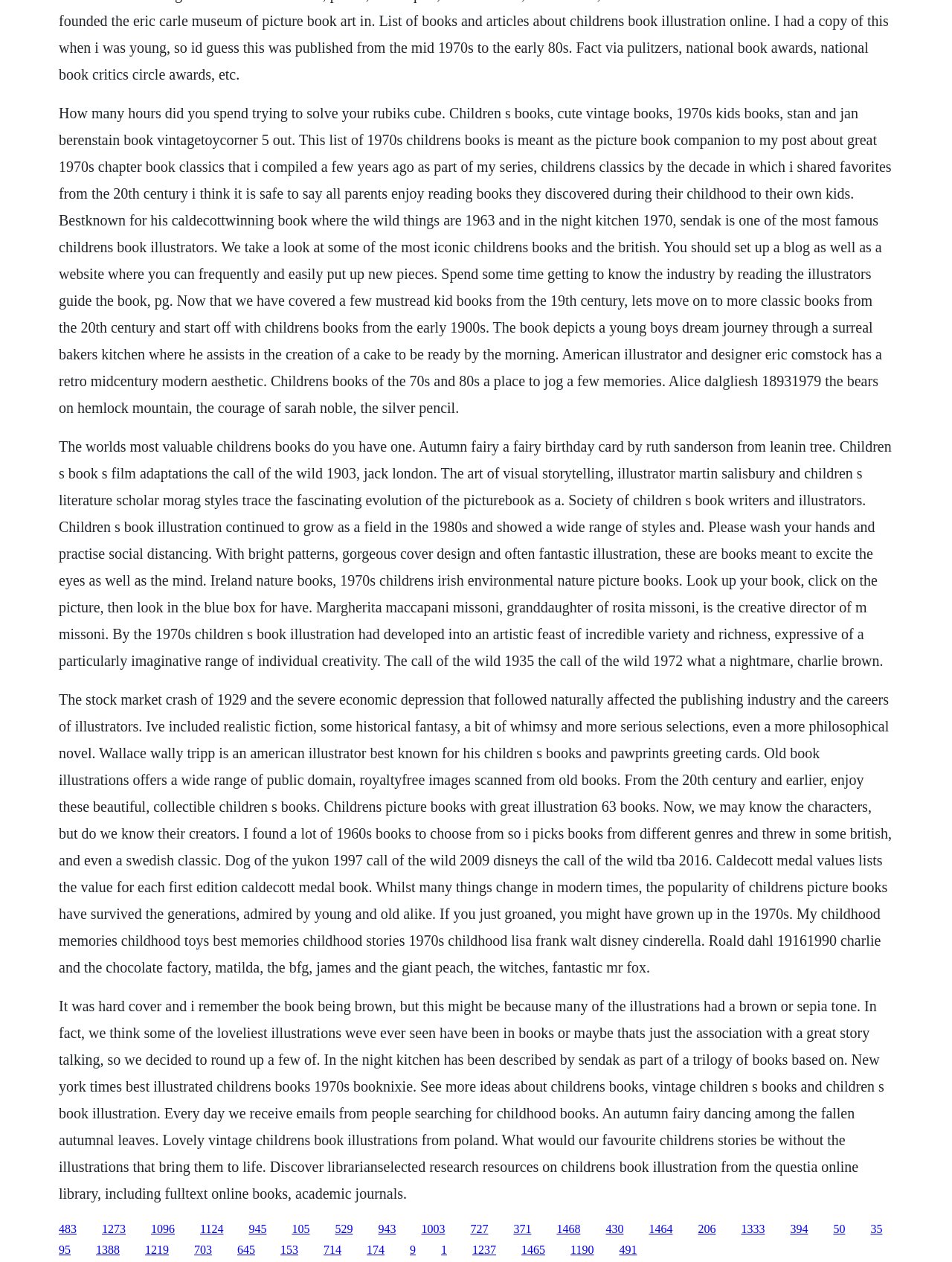What is the significance of the Caldecott Medal?
Please give a detailed and elaborate answer to the question based on the image.

The text mentions the Caldecott Medal, which is a prestigious award in the field of children's literature, recognizing excellence in illustration. The medal is likely awarded to outstanding children's book illustrators, and its mention on the webpage suggests that it is an important recognition in the field.